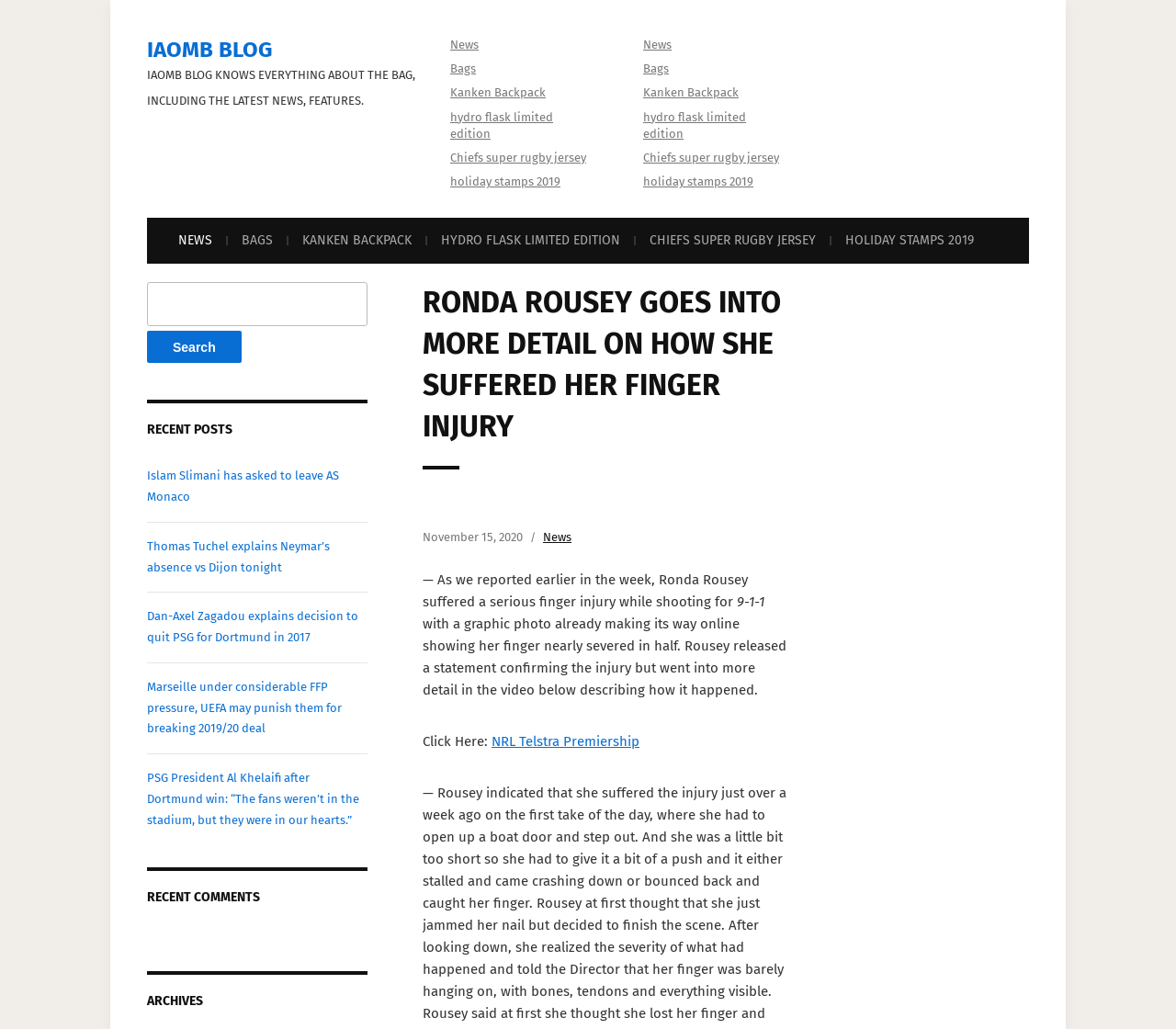Pinpoint the bounding box coordinates of the area that must be clicked to complete this instruction: "Click on Kanken Backpack".

[0.383, 0.083, 0.464, 0.097]